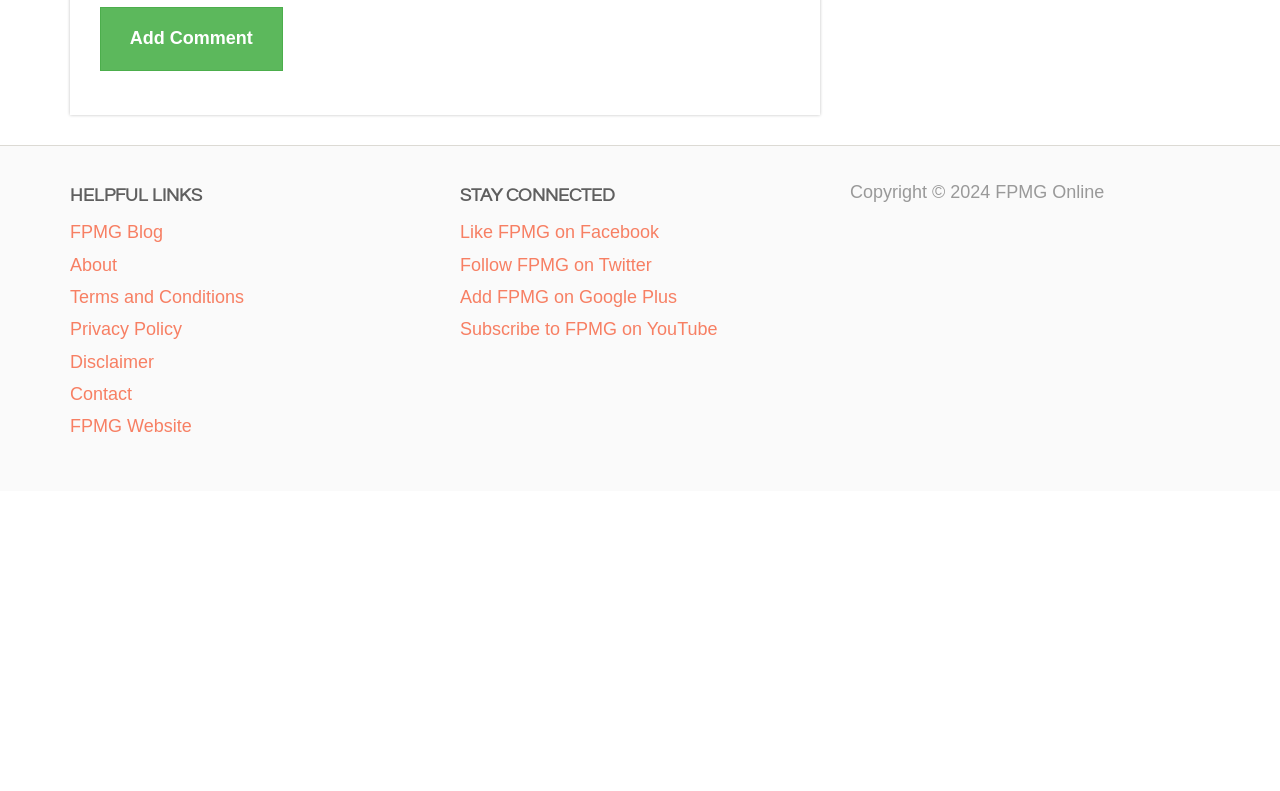Provide the bounding box coordinates for the specified HTML element described in this description: "Contact". The coordinates should be four float numbers ranging from 0 to 1, in the format [left, top, right, bottom].

[0.055, 0.486, 0.103, 0.511]